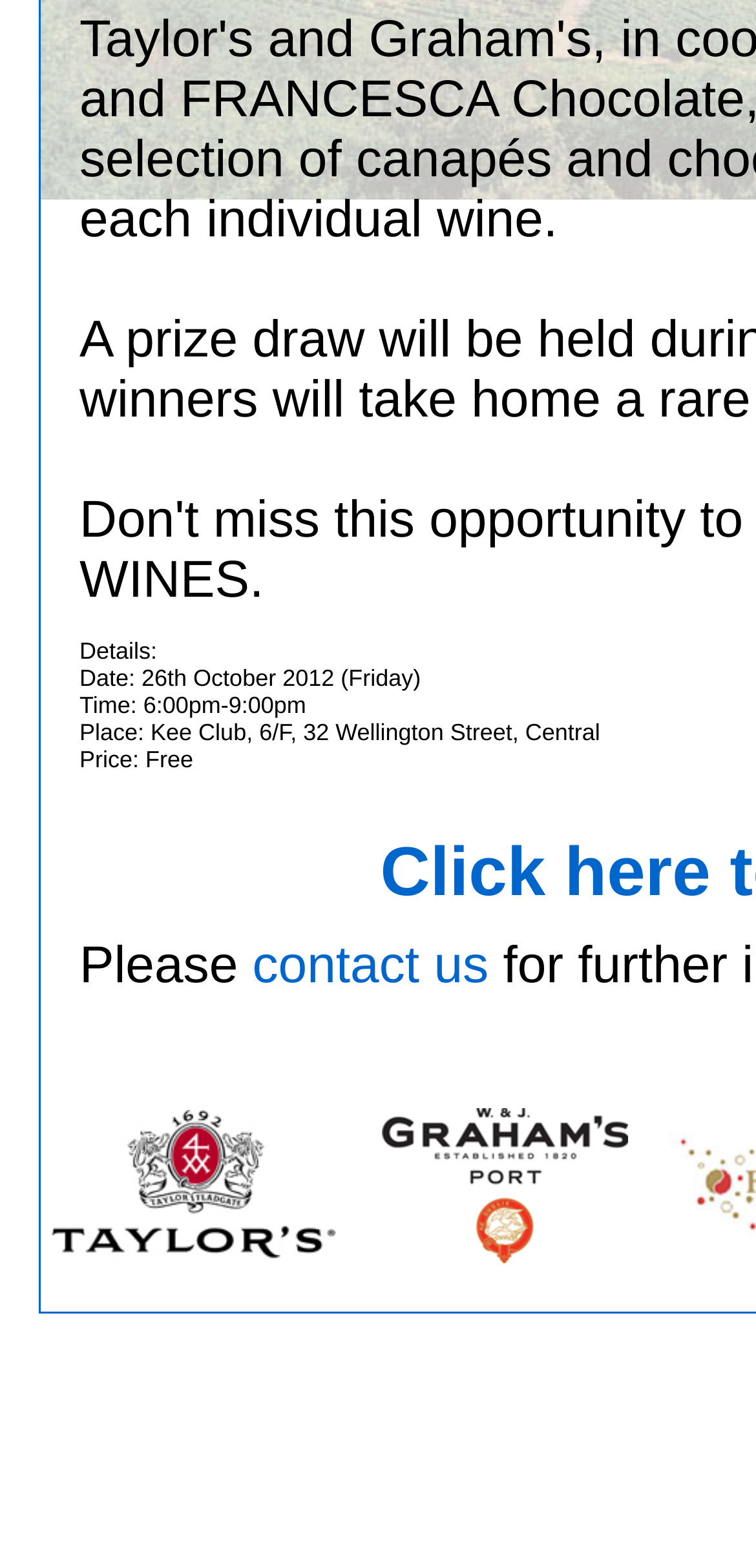Identify and provide the bounding box for the element described by: "contact us".

[0.334, 0.597, 0.646, 0.634]